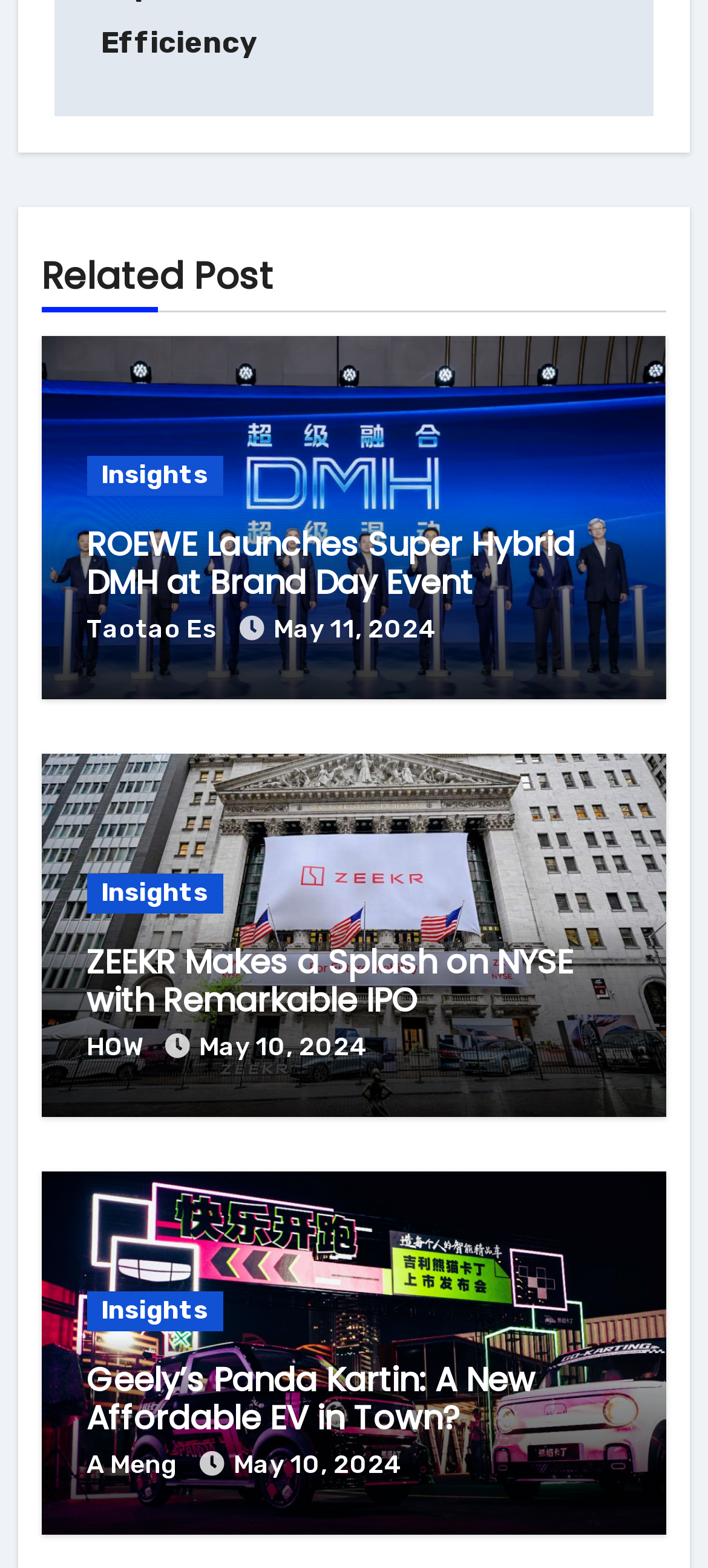What is the date of the latest article?
Please provide a single word or phrase as the answer based on the screenshot.

May 11, 2024